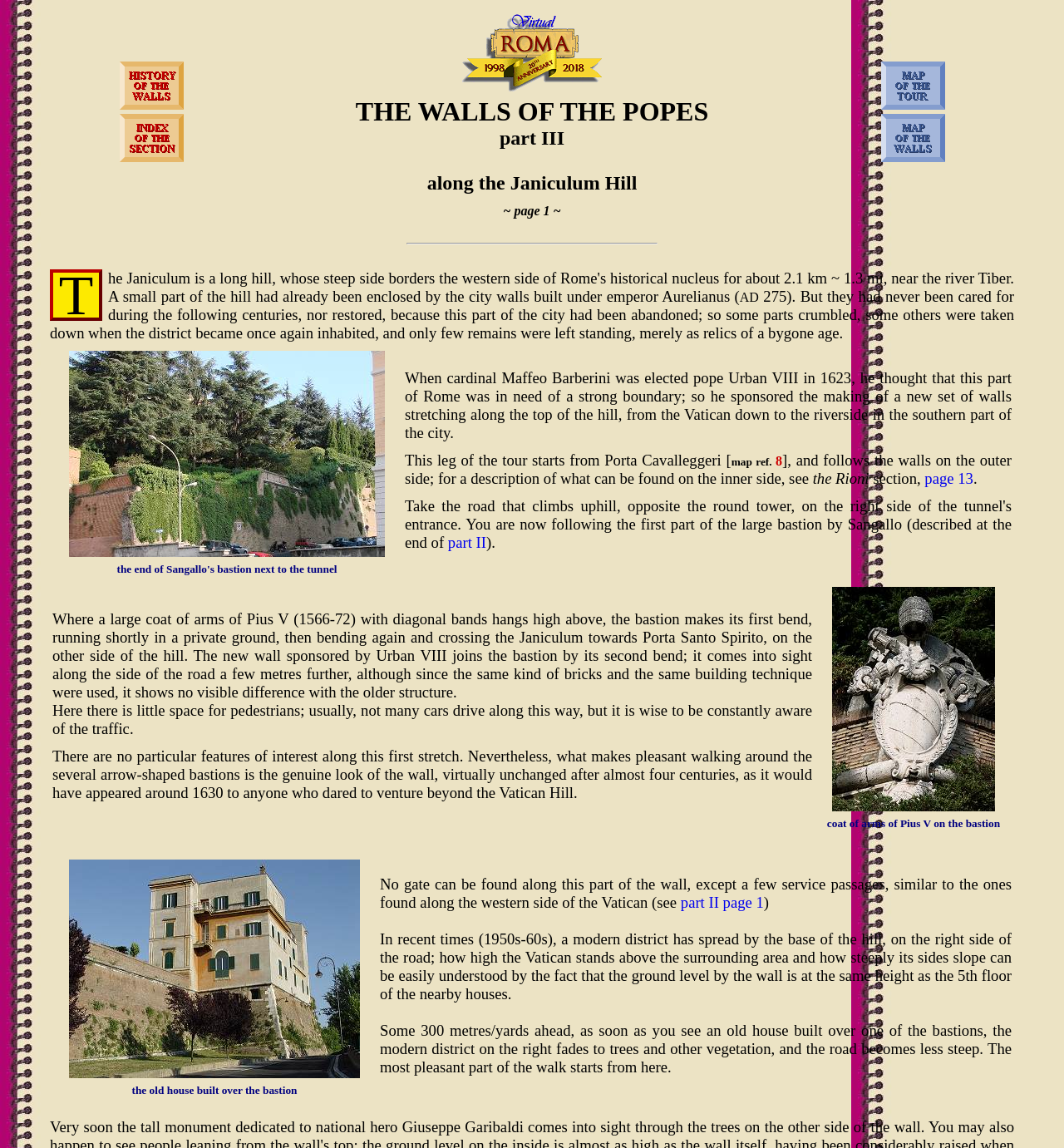What is the height of the ground level by the wall compared to the nearby houses?
Based on the image, answer the question with a single word or brief phrase.

5th floor